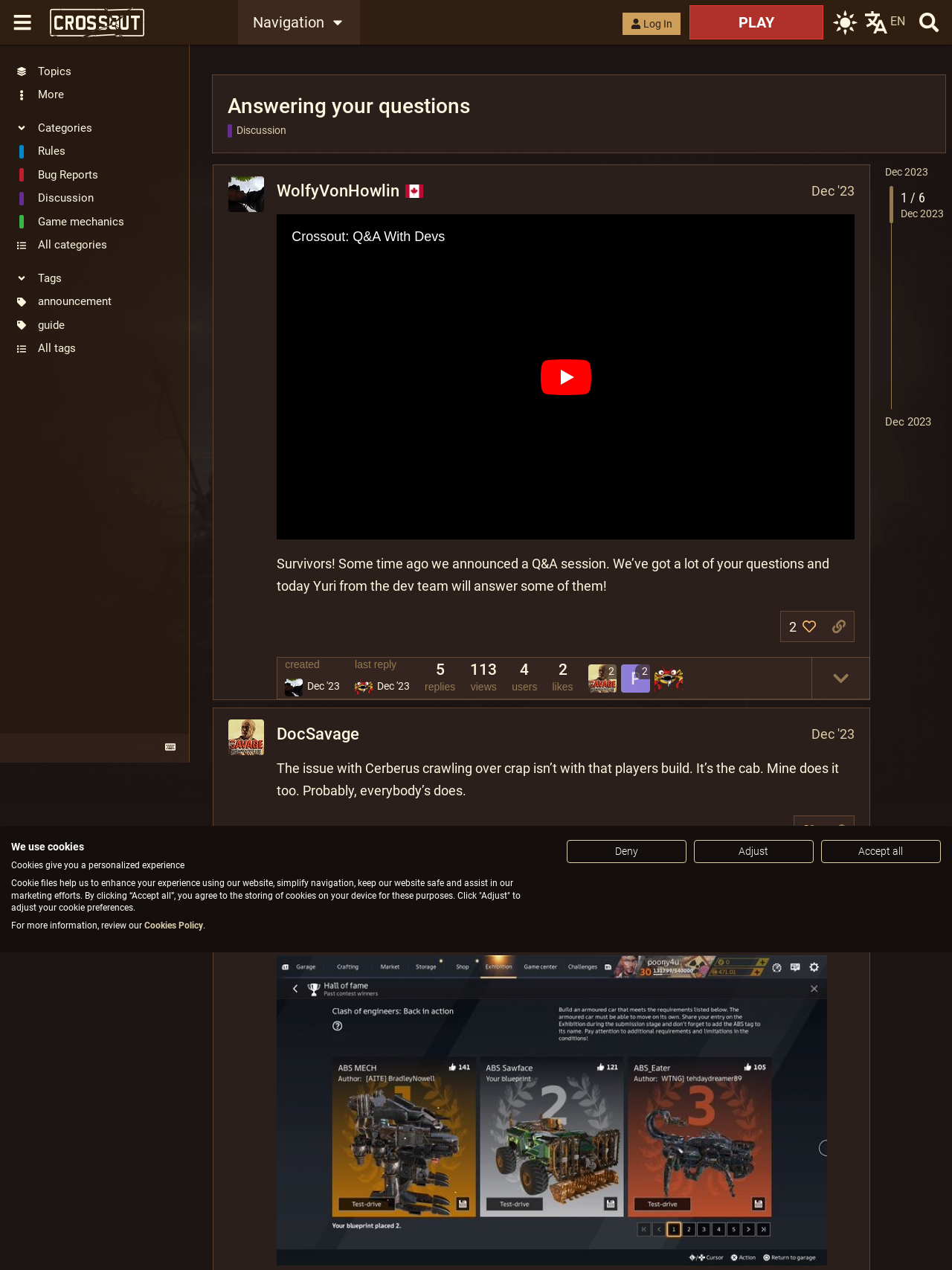Find the bounding box coordinates of the element to click in order to complete the given instruction: "Click on the 'Log In' button."

[0.654, 0.01, 0.715, 0.027]